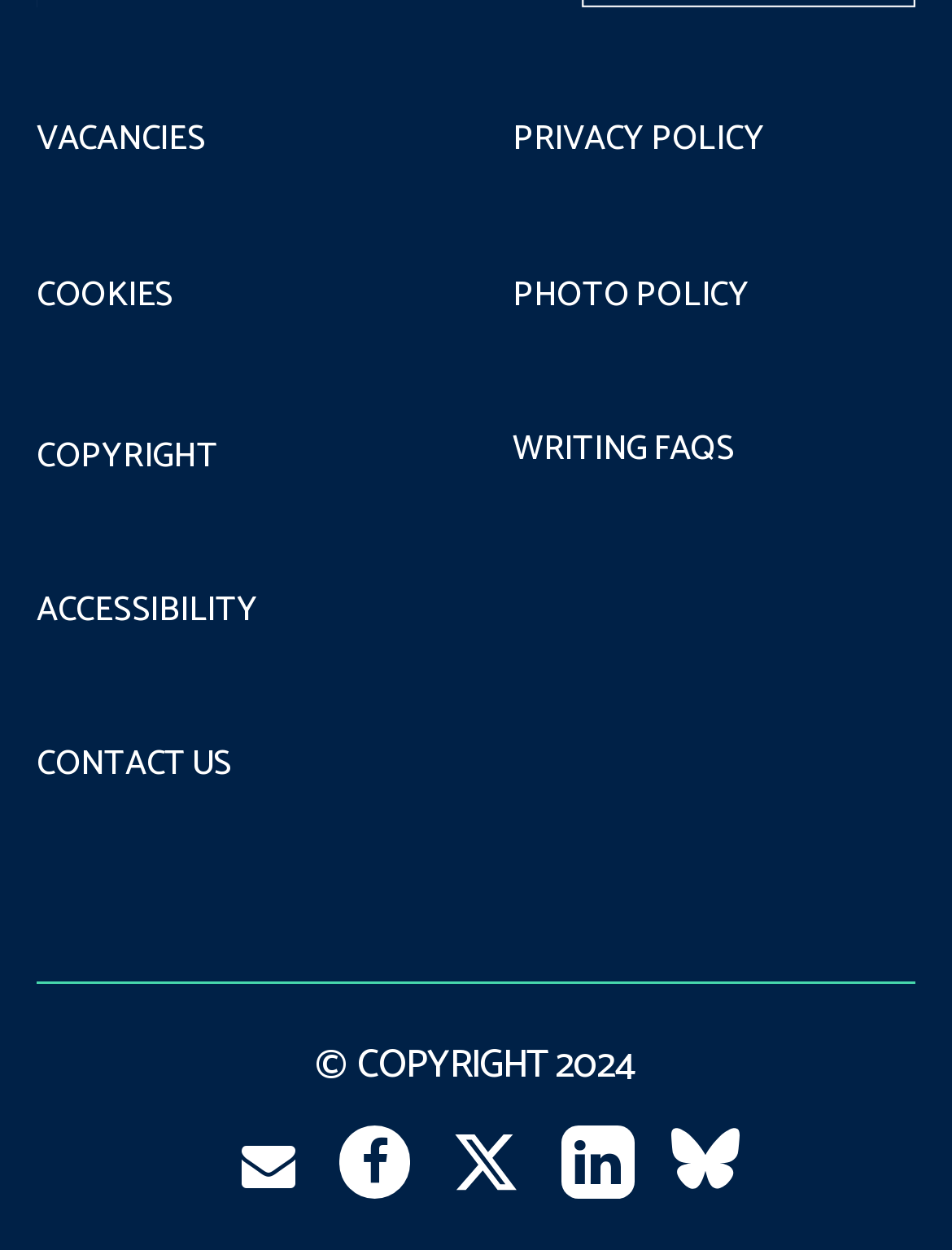What is the copyright year?
Provide a detailed and extensive answer to the question.

I found the copyright year by looking at the StaticText element '© COPYRIGHT 2024' at the bottom of the webpage, which indicates the copyright year is 2024.